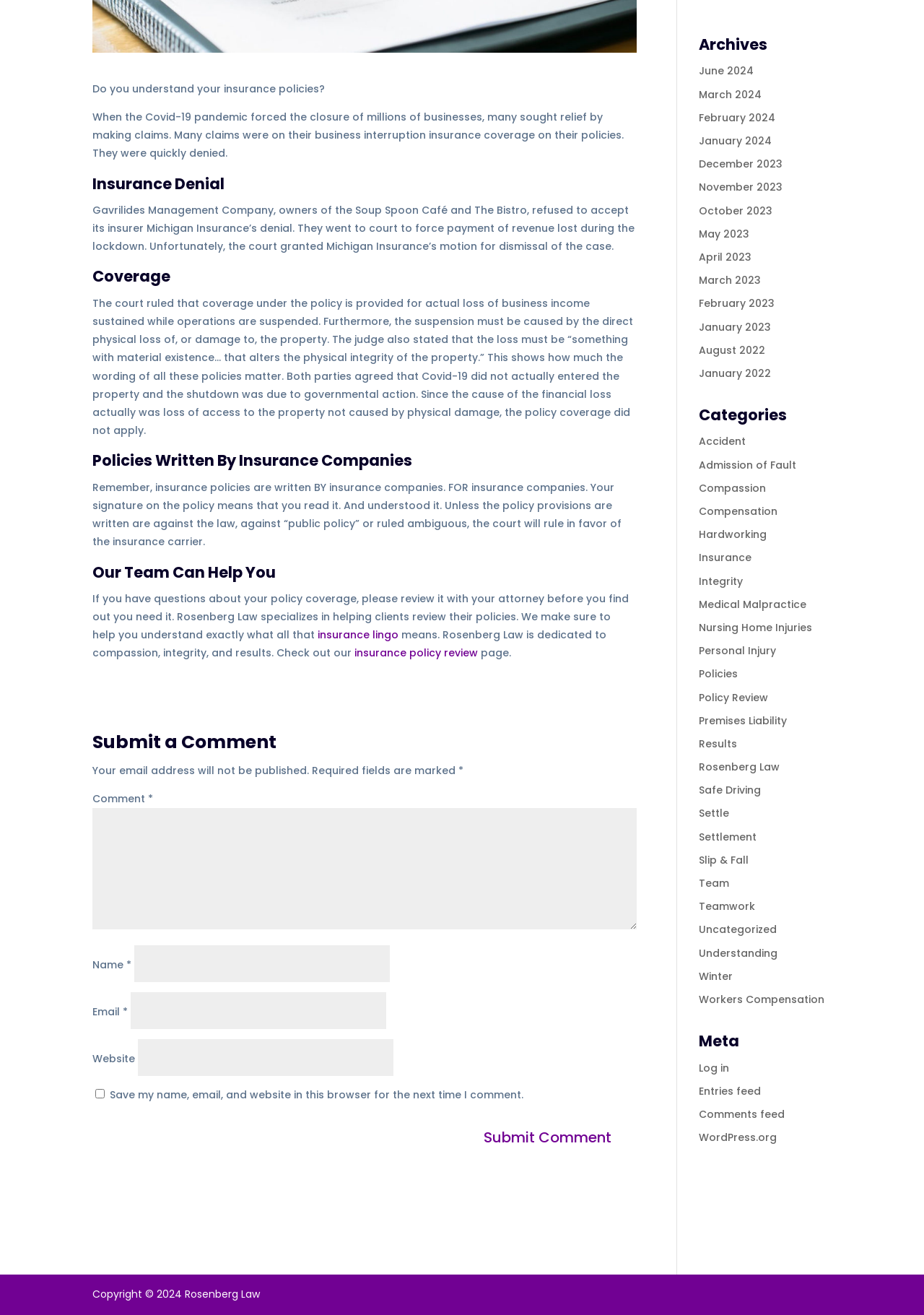Please find the bounding box for the UI component described as follows: "Comments feed".

[0.756, 0.842, 0.849, 0.853]